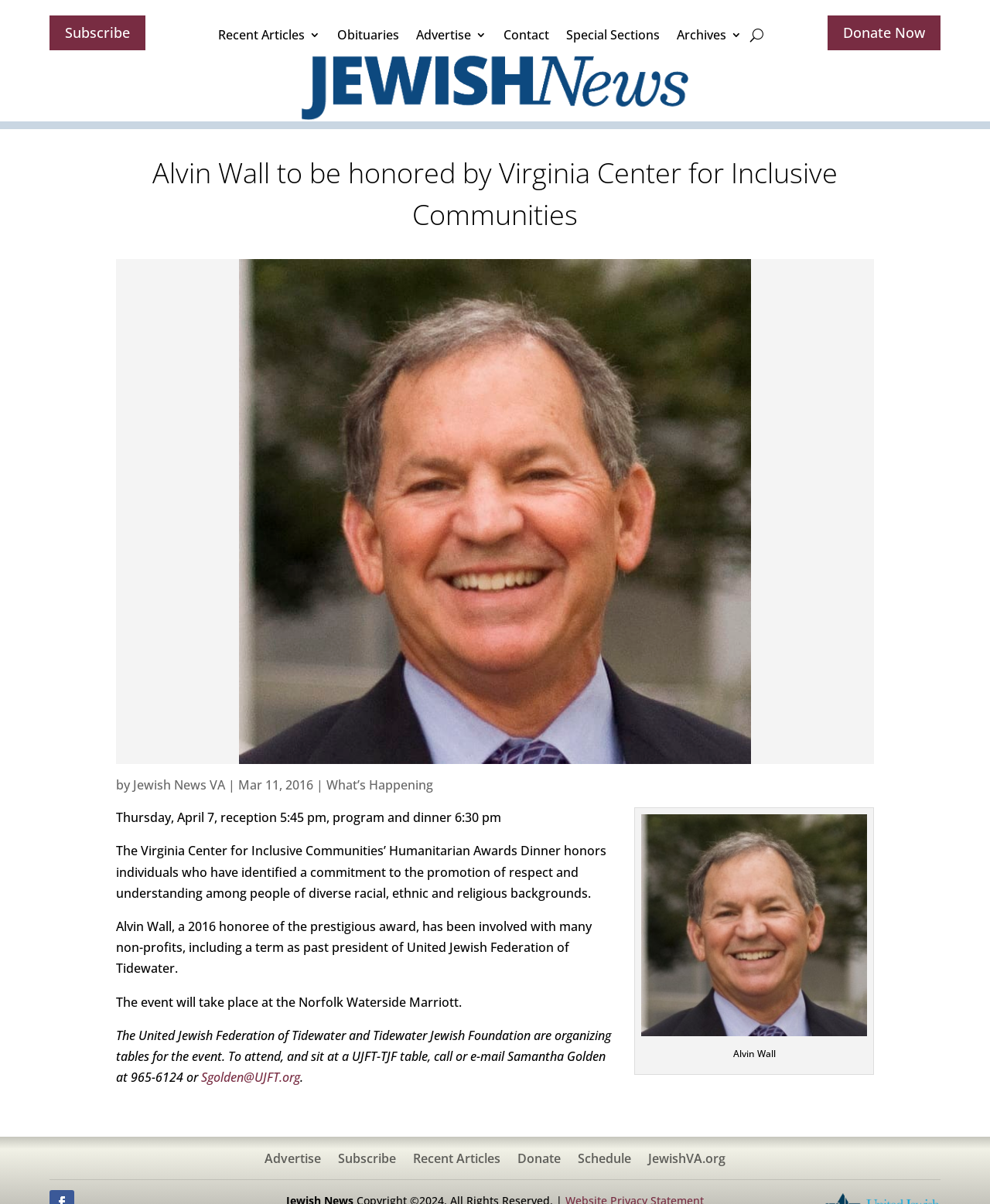Find the bounding box coordinates of the element to click in order to complete the given instruction: "Read recent articles."

[0.22, 0.018, 0.323, 0.045]